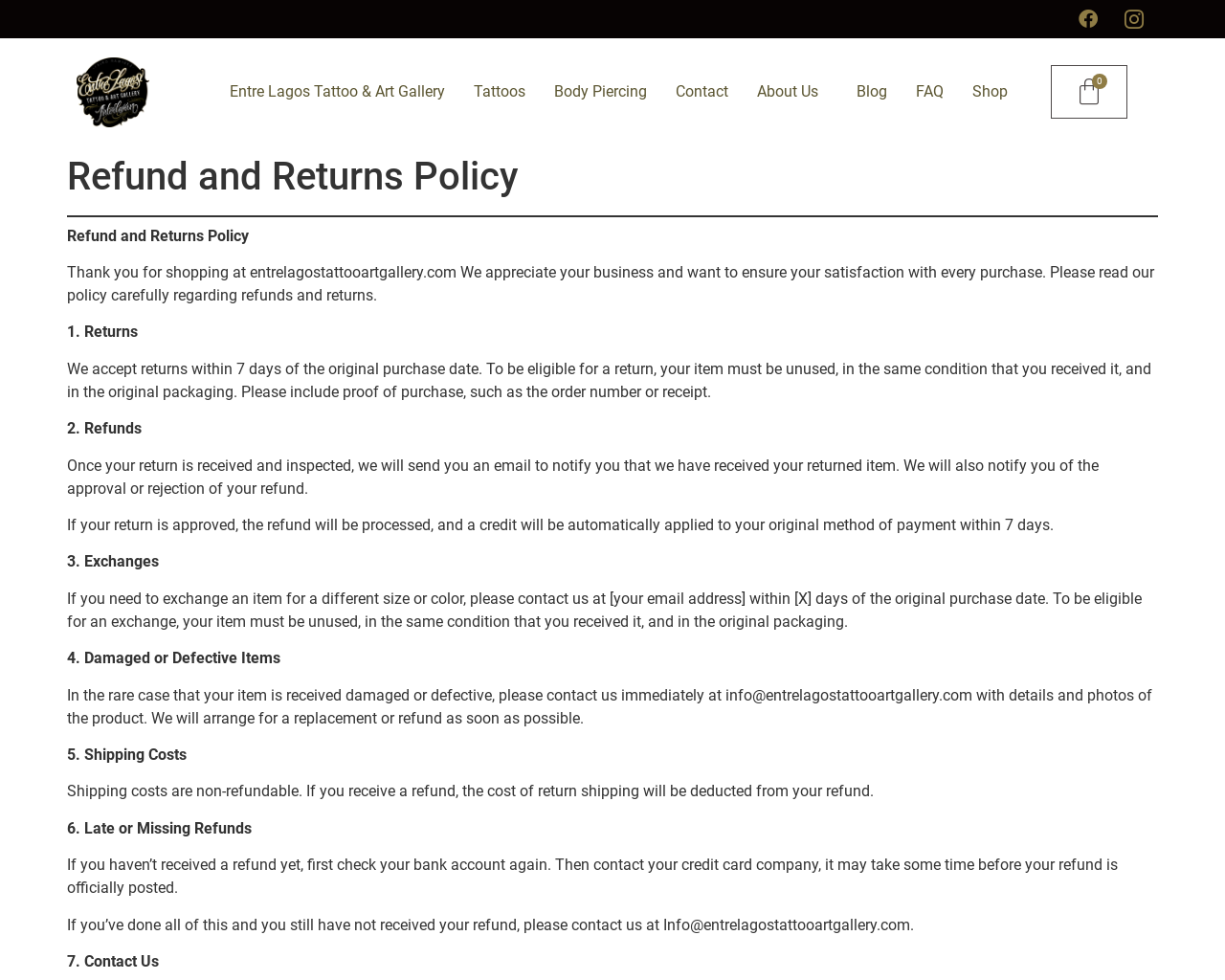Give a one-word or one-phrase response to the question: 
What happens if your return is approved?

Refund will be processed